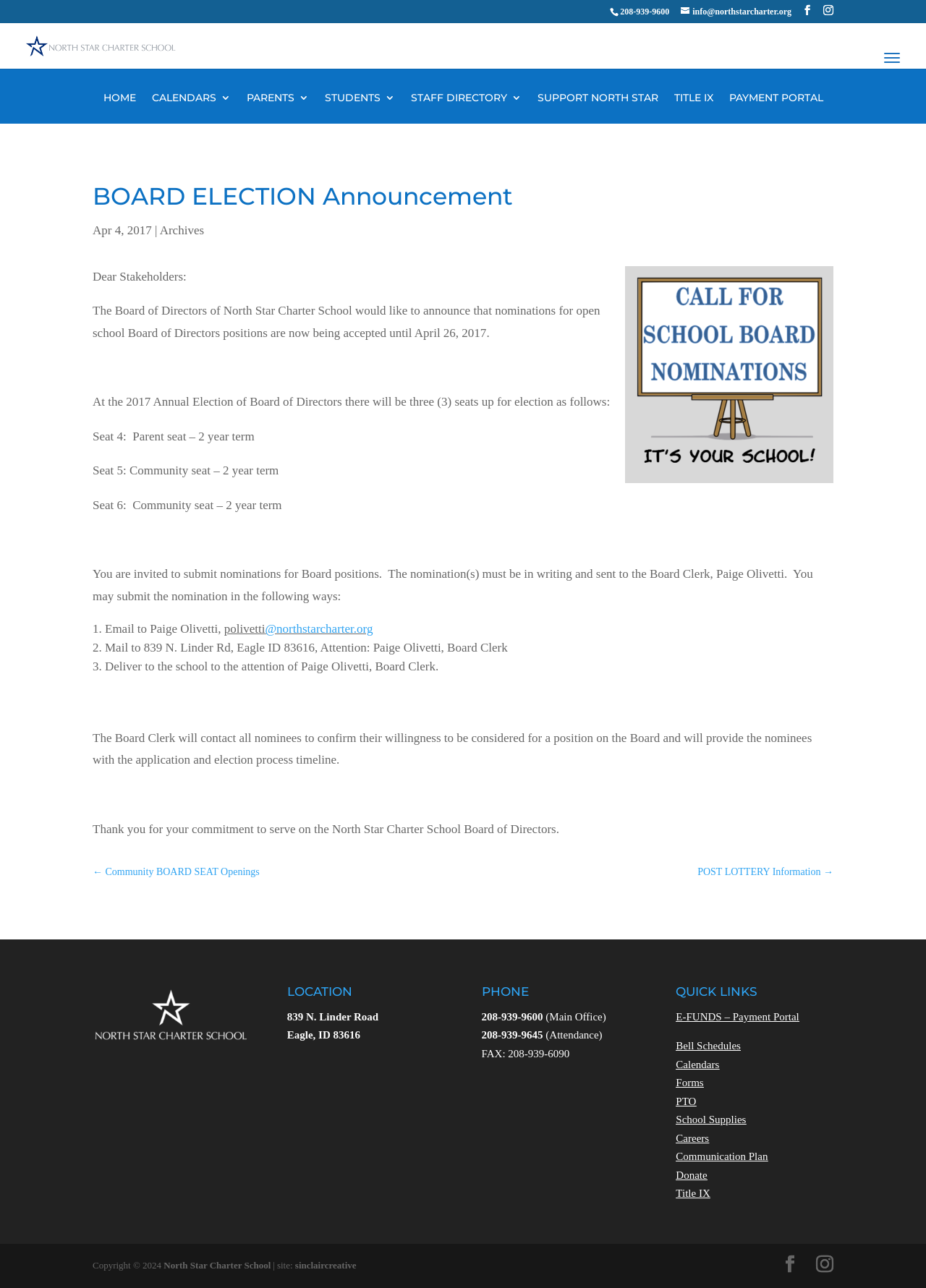Using the provided element description: "POST LOTTERY Information →", determine the bounding box coordinates of the corresponding UI element in the screenshot.

[0.753, 0.669, 0.9, 0.686]